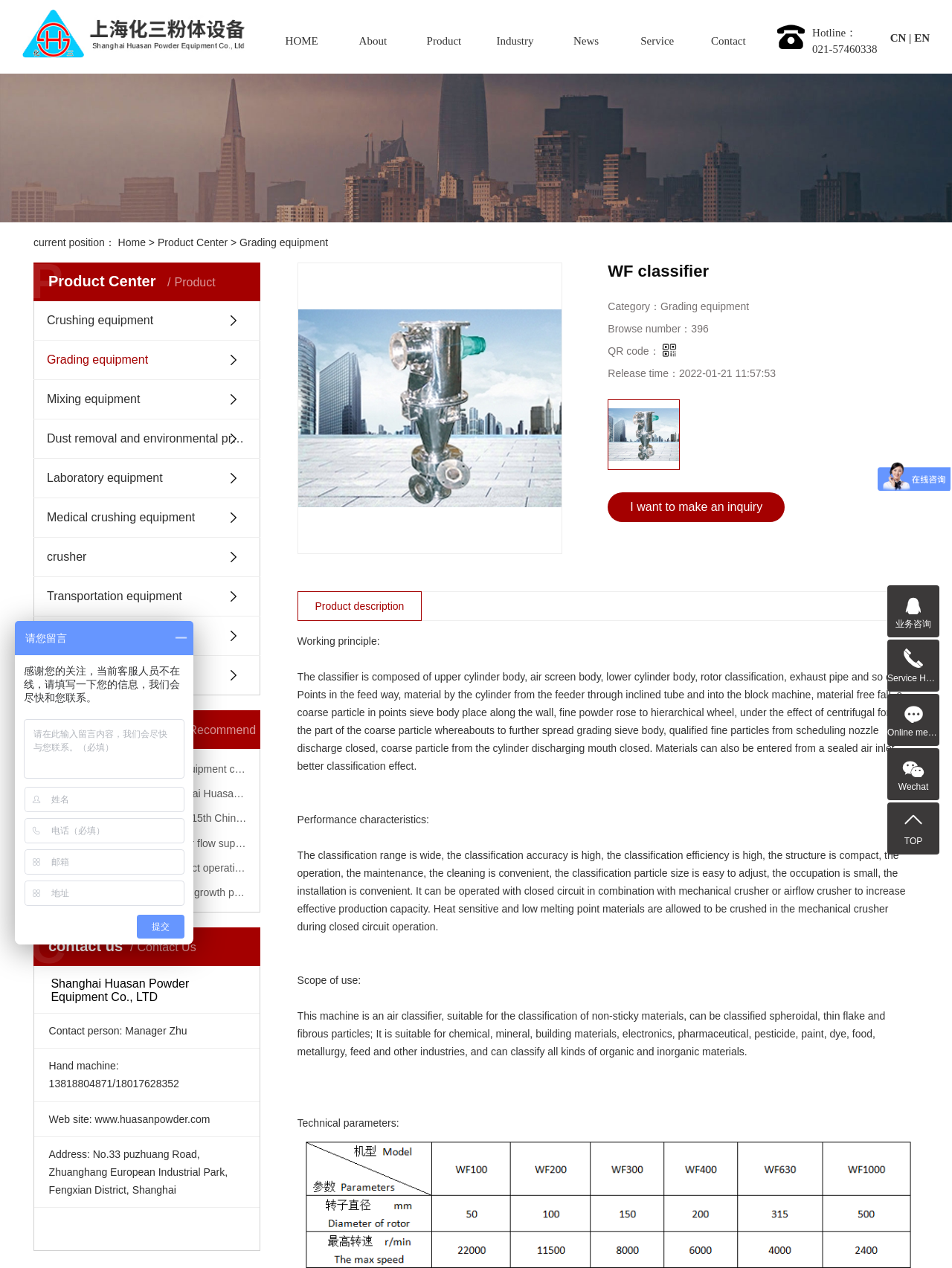What is the hotline number of the company?
Based on the screenshot, respond with a single word or phrase.

021-57460338